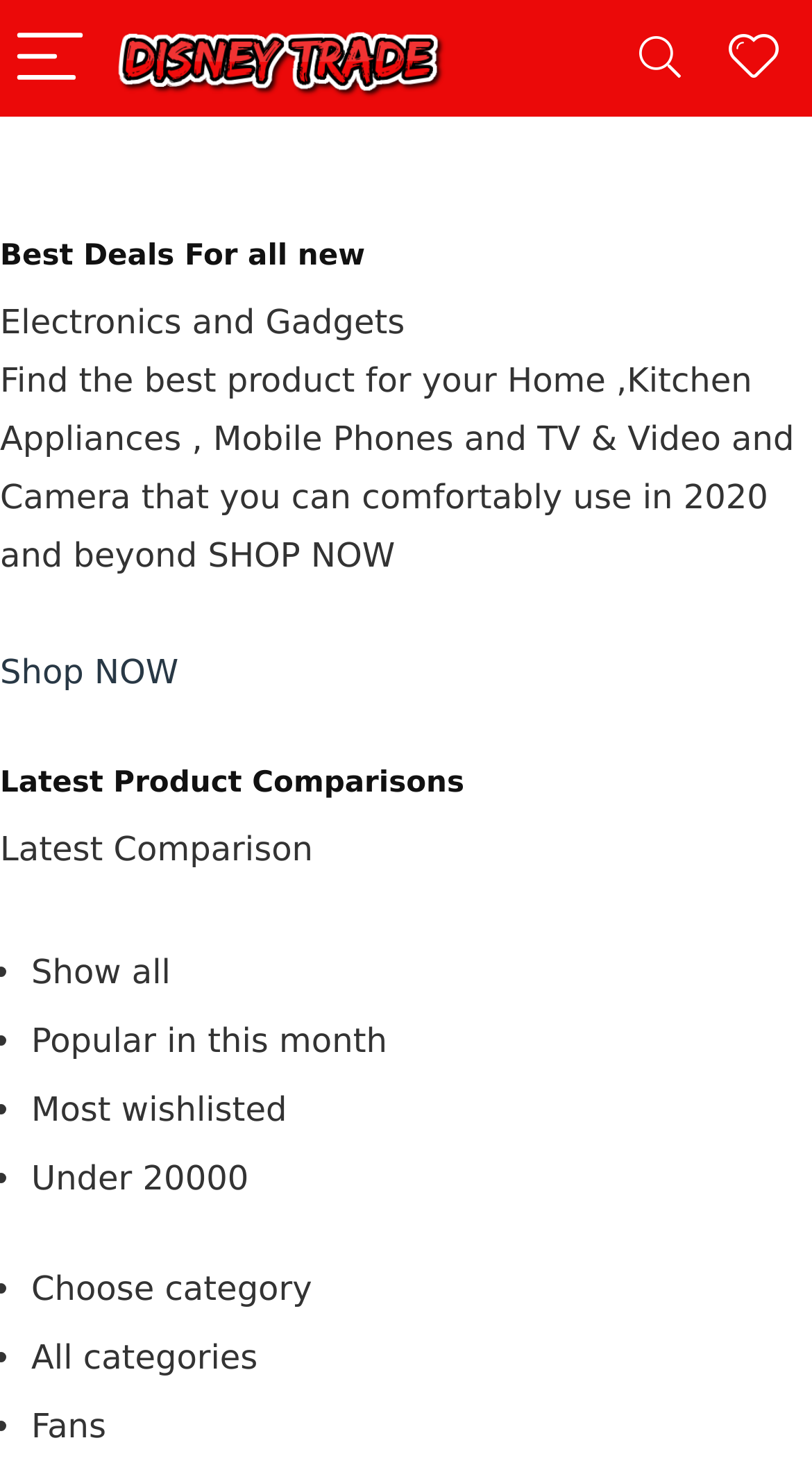What are the popular categories on this website?
Please provide a single word or phrase in response based on the screenshot.

Fans, etc.